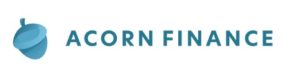Using the information in the image, give a detailed answer to the following question: What is the symbolic meaning of the acorn icon?

The stylized acorn icon accompanied by the company name reflects the company's focus on financial services, suggesting growth, stability, and support, which are the symbolic meanings of the acorn icon.